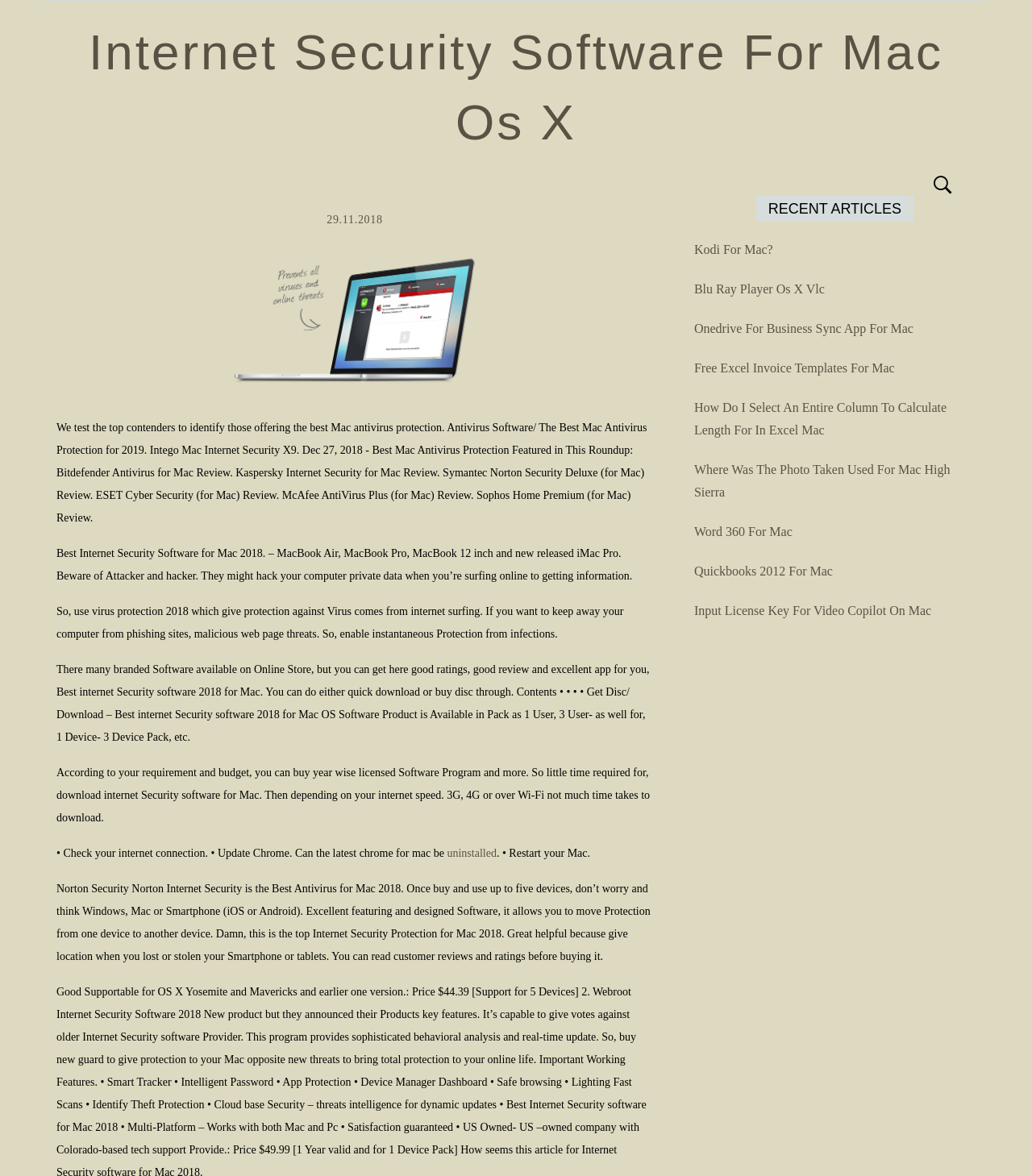Indicate the bounding box coordinates of the clickable region to achieve the following instruction: "Click on the link to read the review of Intego Mac Internet Security X9."

[0.055, 0.177, 0.633, 0.196]